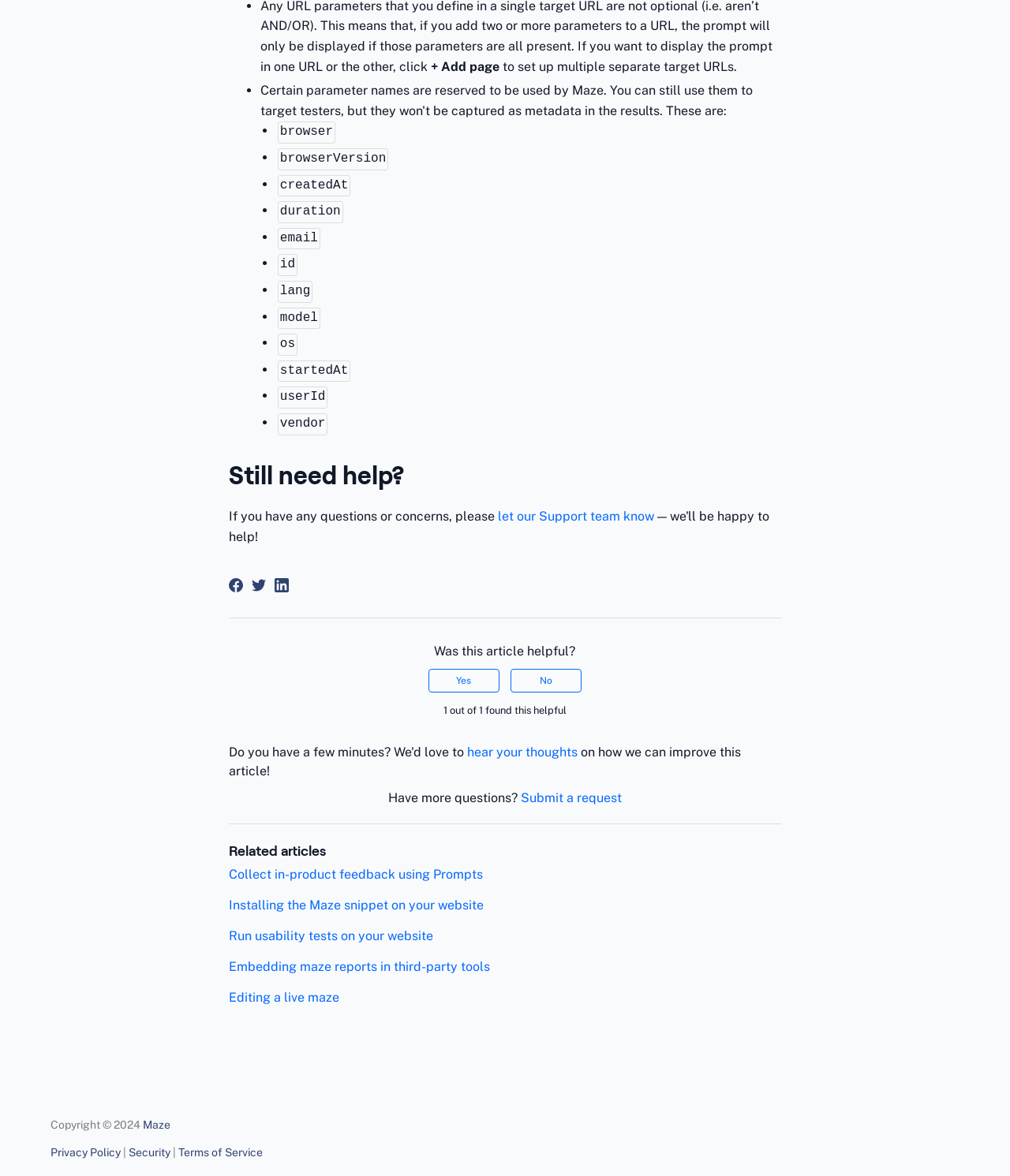Locate the bounding box coordinates of the clickable part needed for the task: "Click 'This article was helpful'".

[0.424, 0.569, 0.495, 0.589]